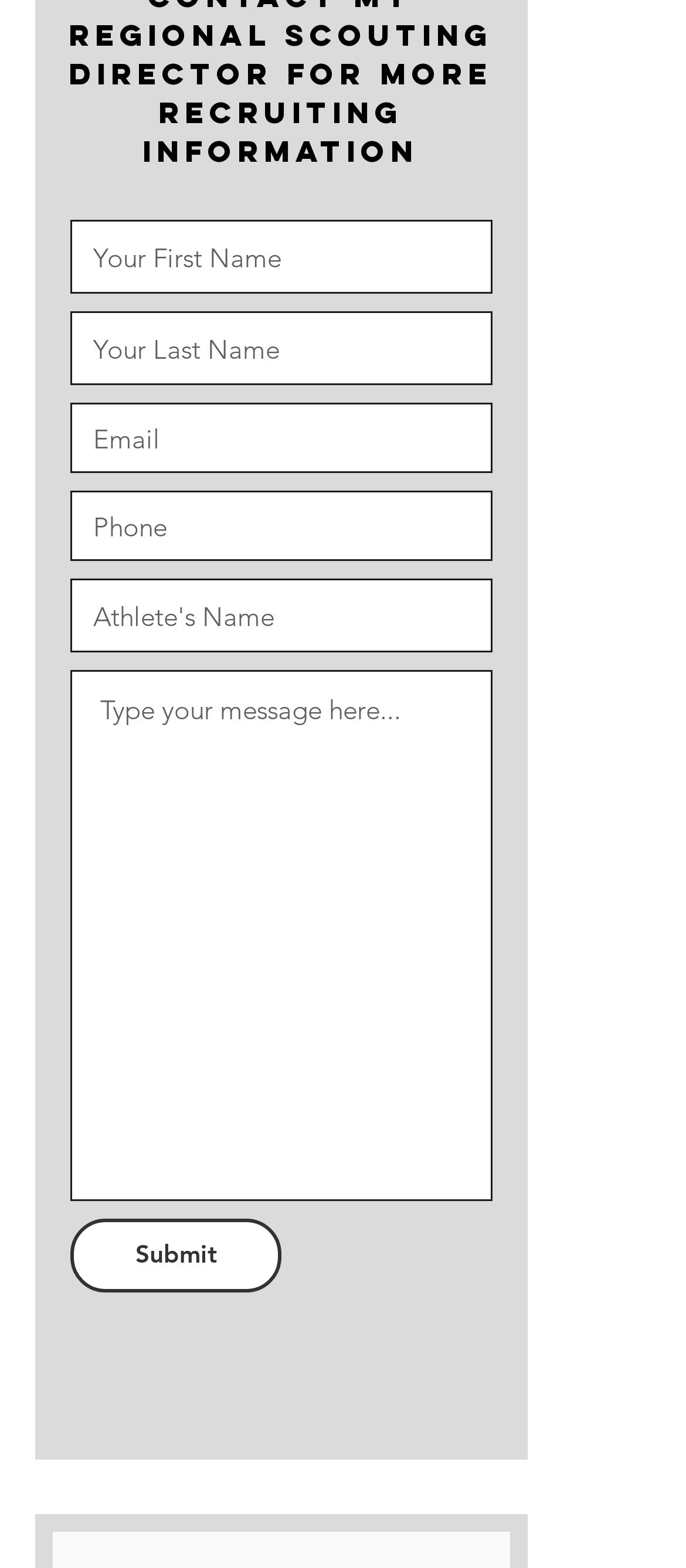Please find the bounding box for the following UI element description. Provide the coordinates in (top-left x, top-left y, bottom-right x, bottom-right y) format, with values between 0 and 1: placeholder="Type your message here..."

[0.103, 0.427, 0.718, 0.766]